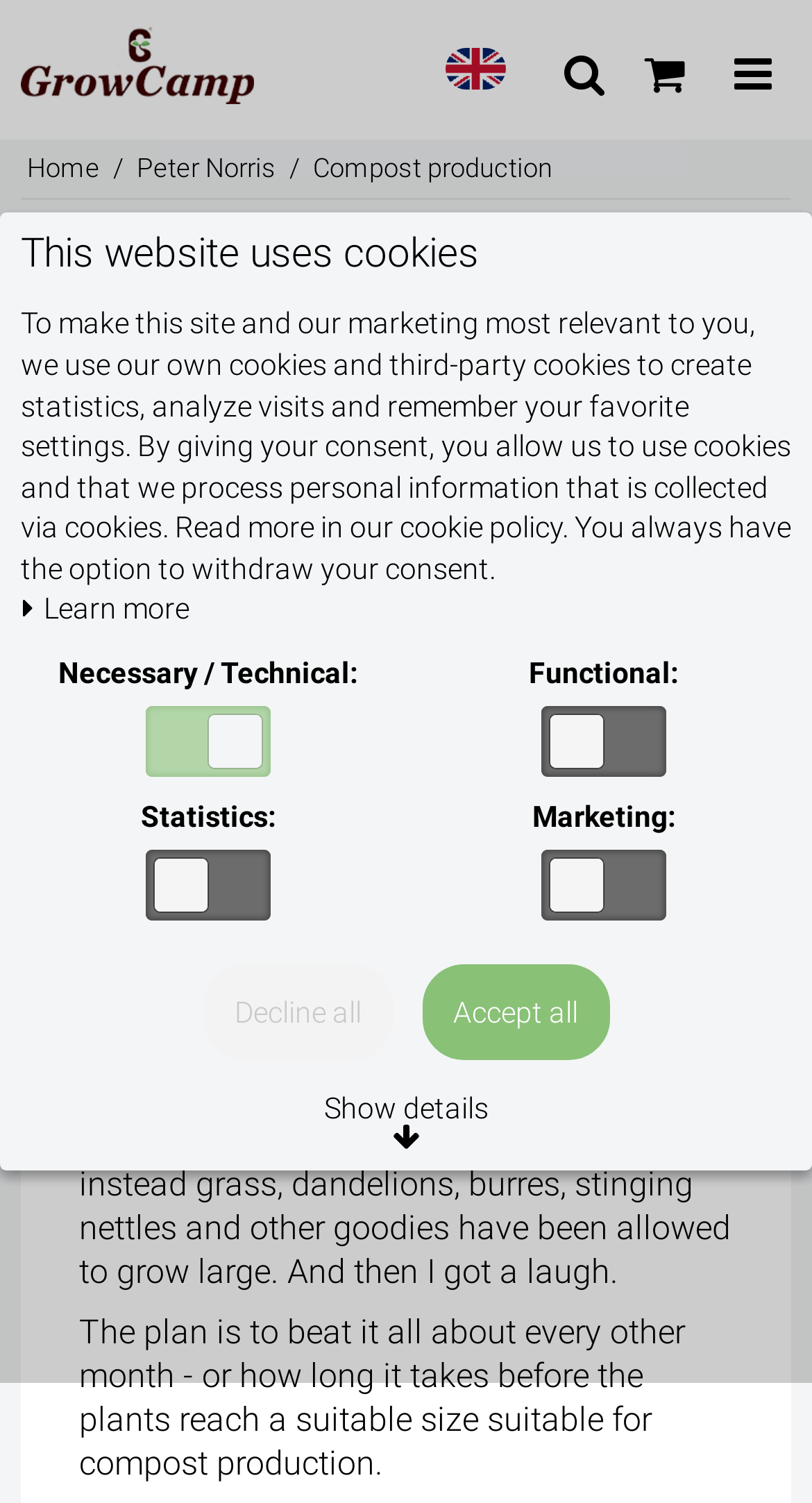What is the current state of the area under the fruit trees?
Using the details shown in the screenshot, provide a comprehensive answer to the question.

The text mentions that the area under the fruit trees, which was previously hated, has been allowed to grow large with plants like grass, dandelions, burres, stinging nettles, and other goodies.